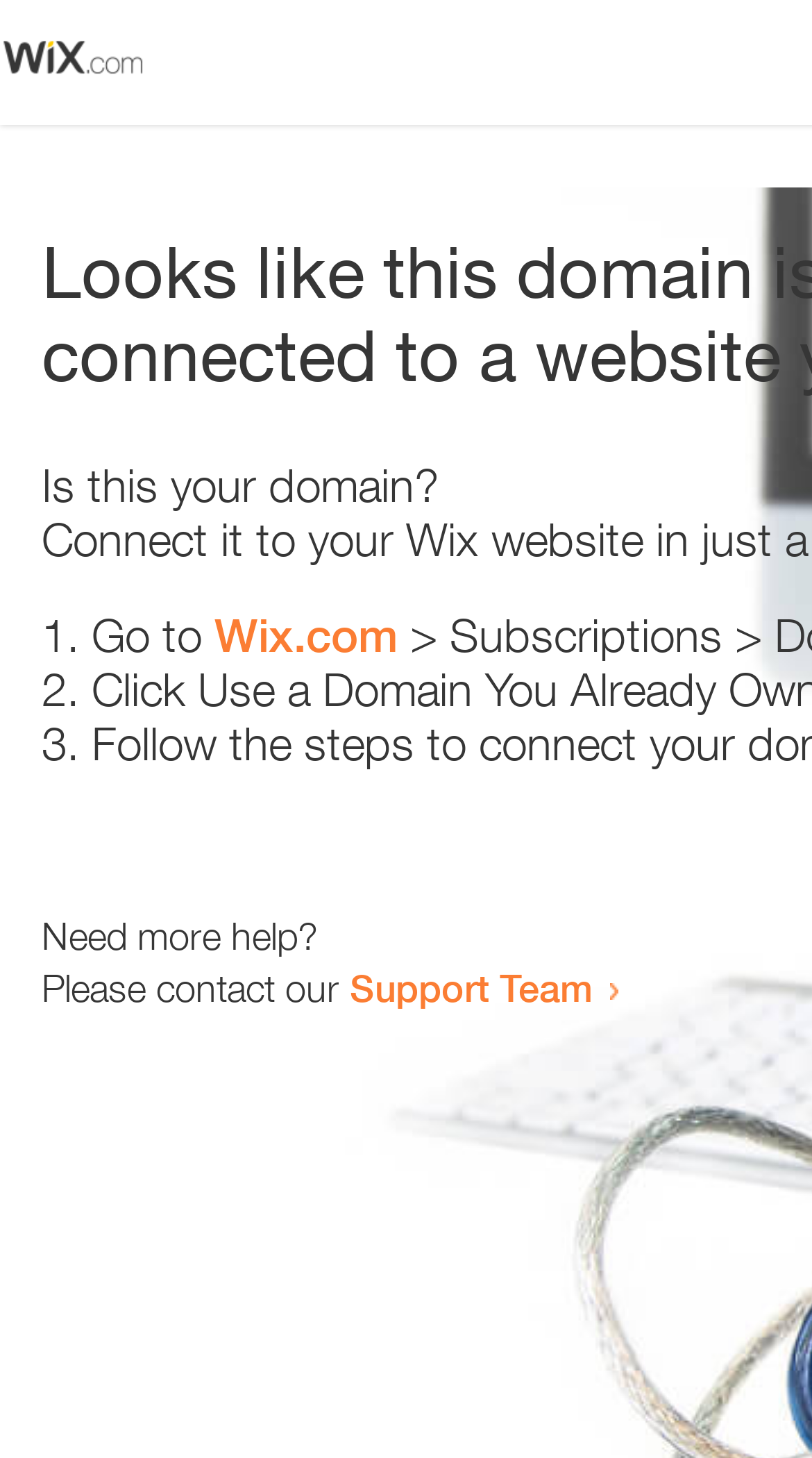How to get additional help?
Kindly give a detailed and elaborate answer to the question.

If the user needs more help, they can contact the Support Team, which is linked at the bottom of the page. This suggests that the Support Team is available to assist with resolving the domain issue.